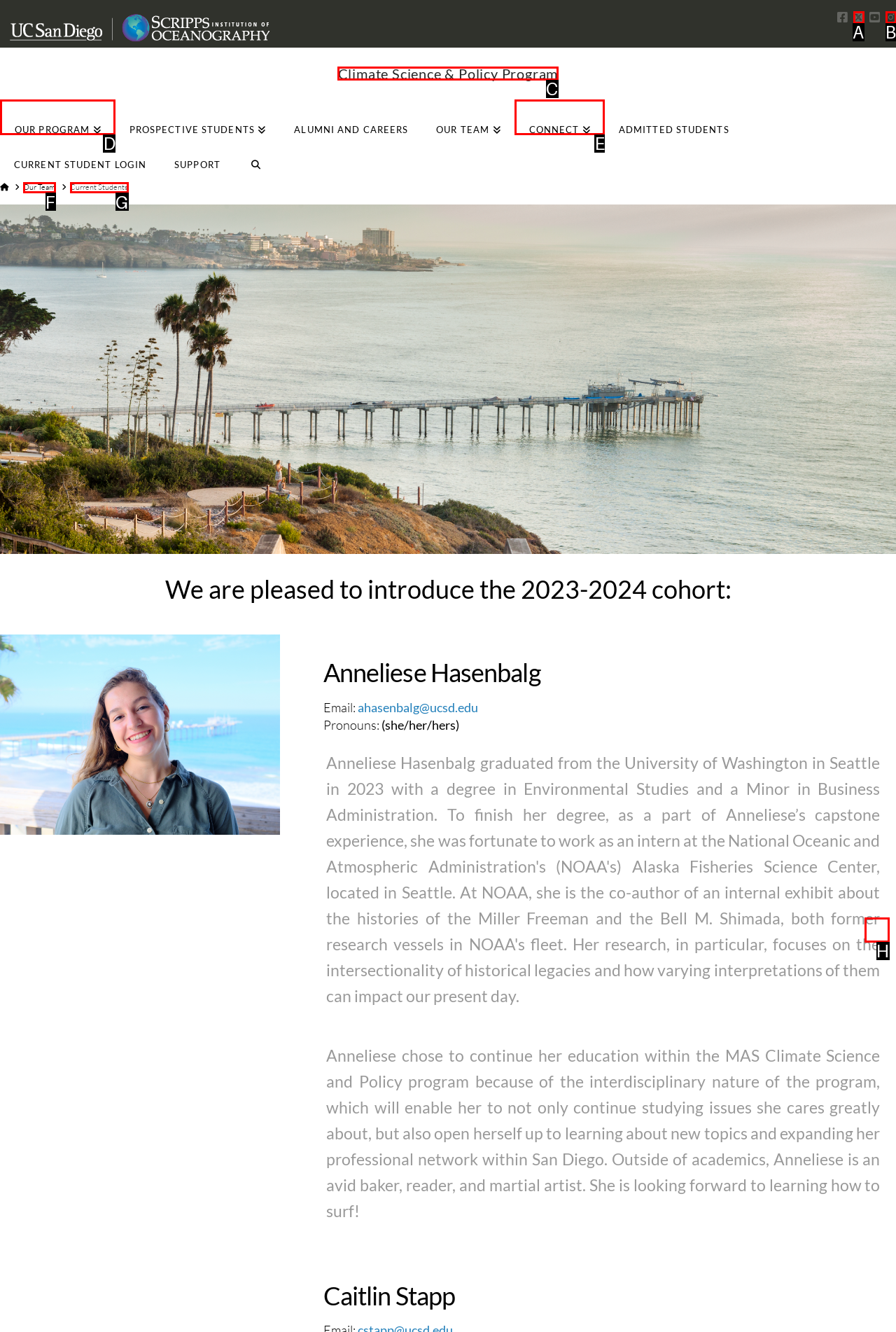Select the appropriate HTML element that needs to be clicked to execute the following task: Visit the Climate Science & Policy Program page. Respond with the letter of the option.

C